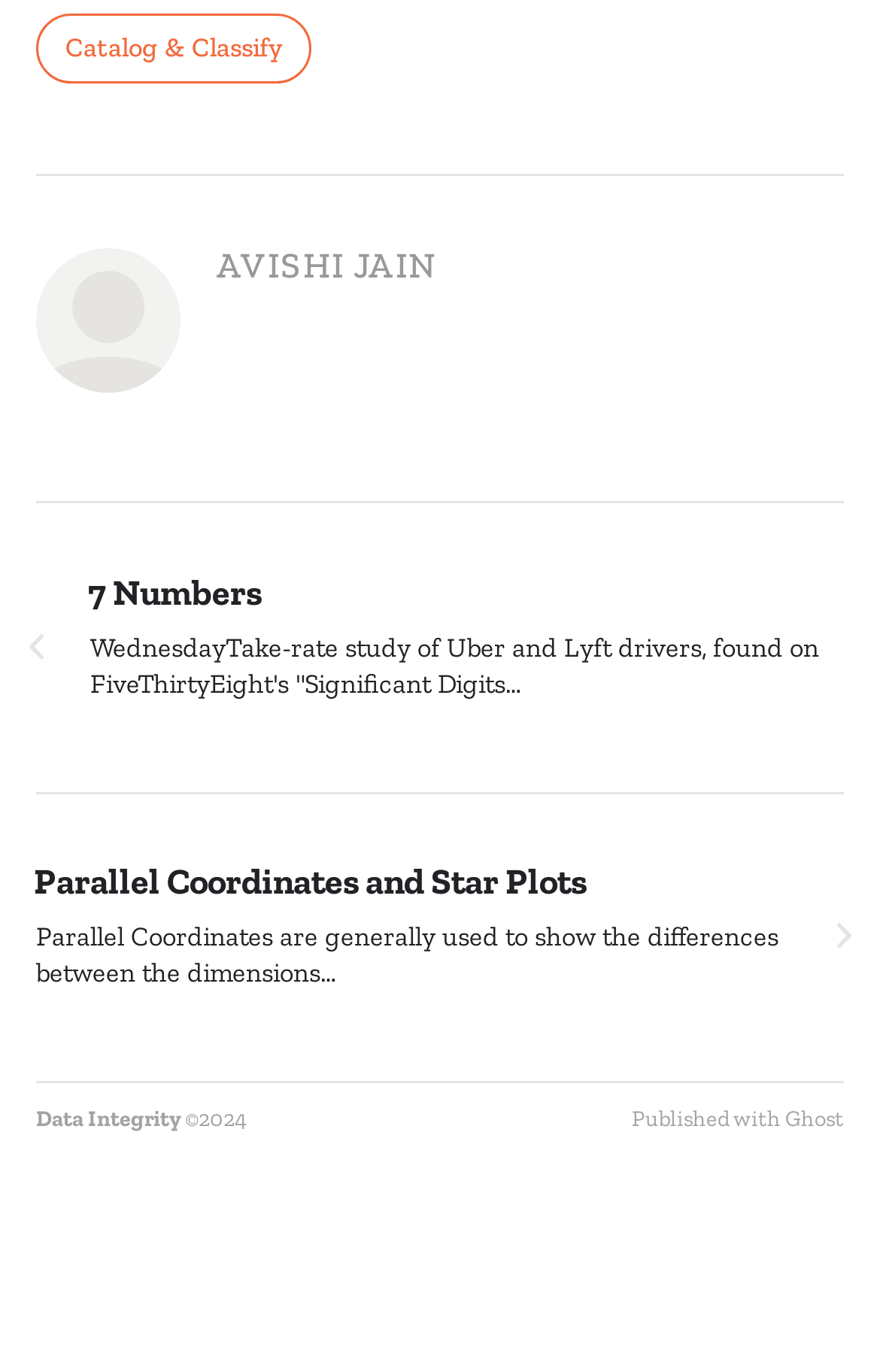Answer the question in a single word or phrase:
What is the name of the publishing platform?

Ghost